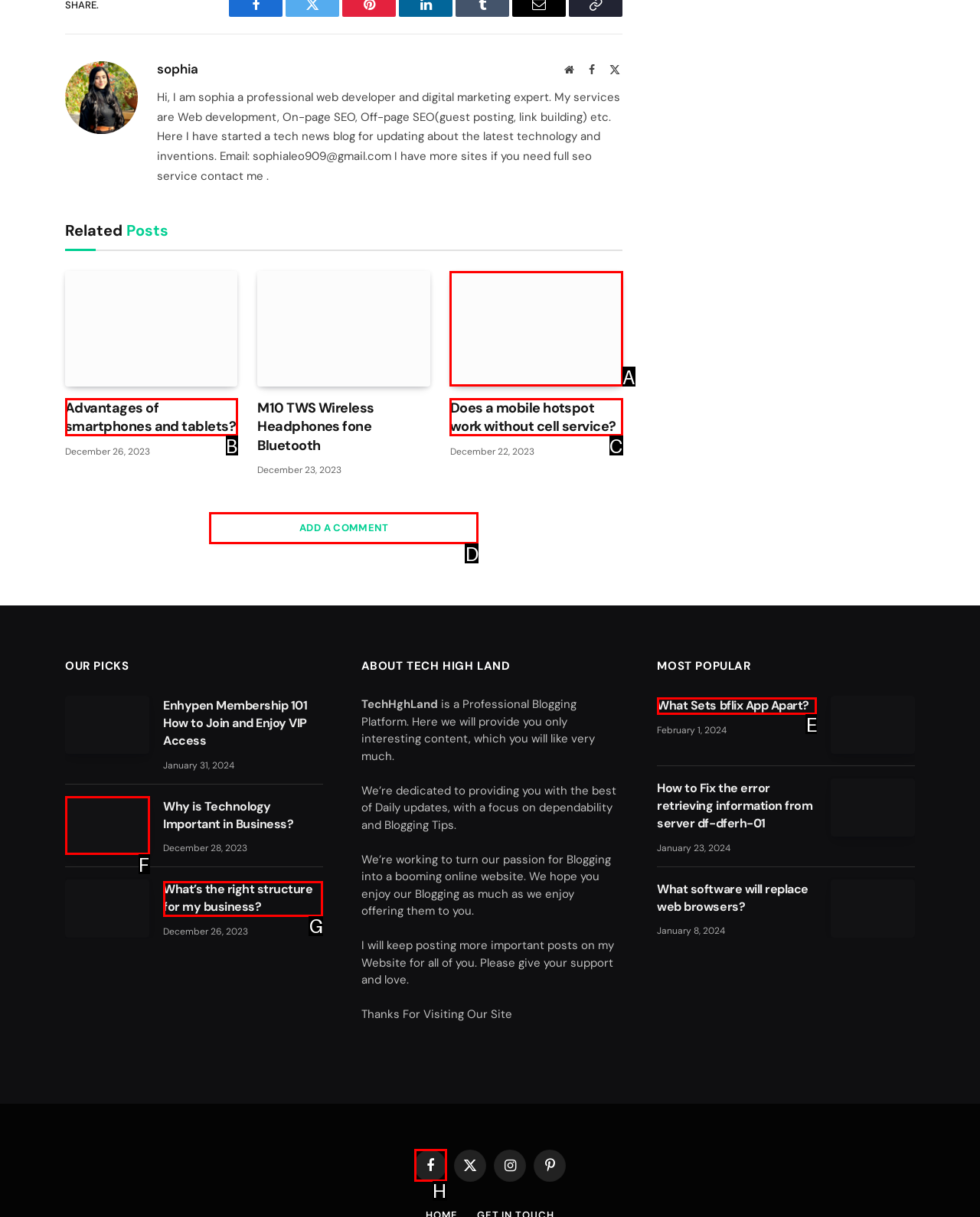Which option should you click on to fulfill this task: Explore mindfulness? Answer with the letter of the correct choice.

None